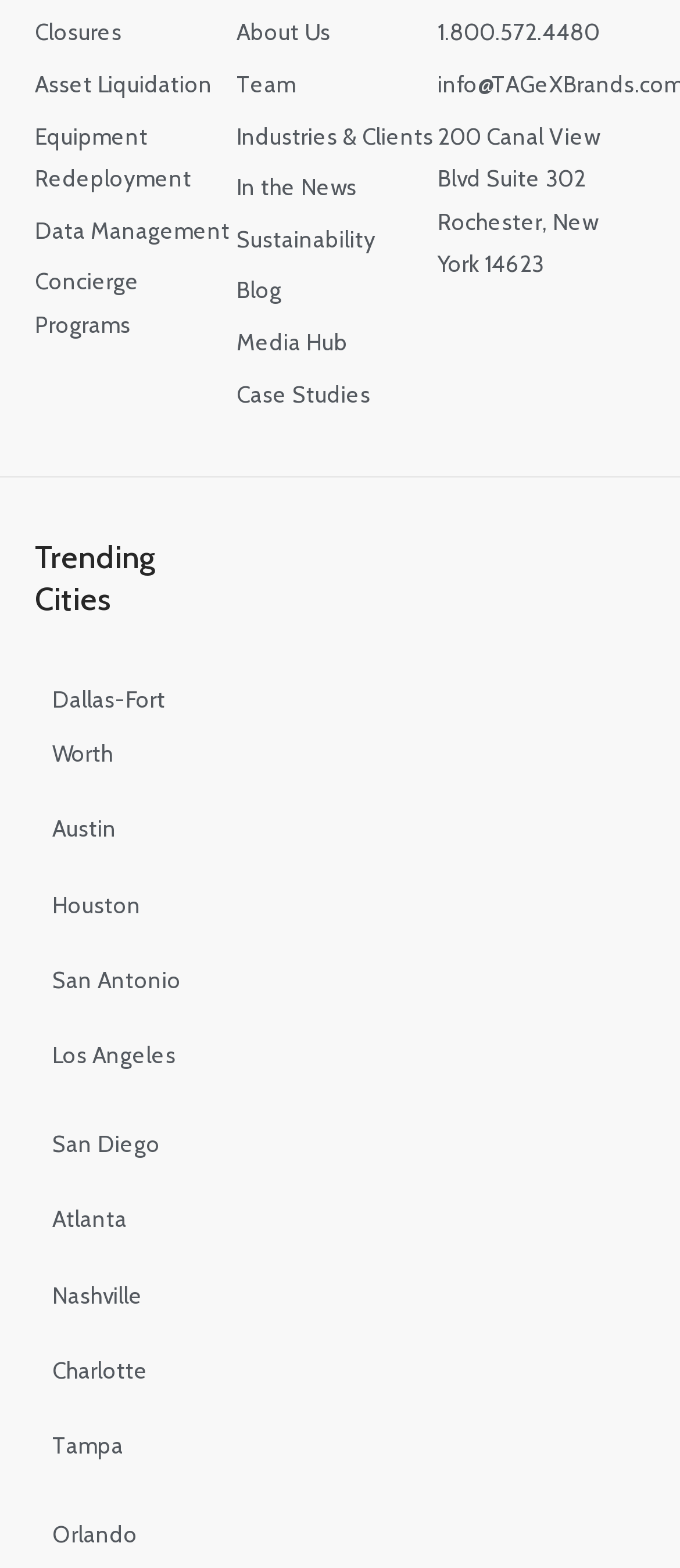Please study the image and answer the question comprehensively:
What is the company's phone number?

I found the phone number by looking at the links on the right side of the webpage, where the company's contact information is listed.